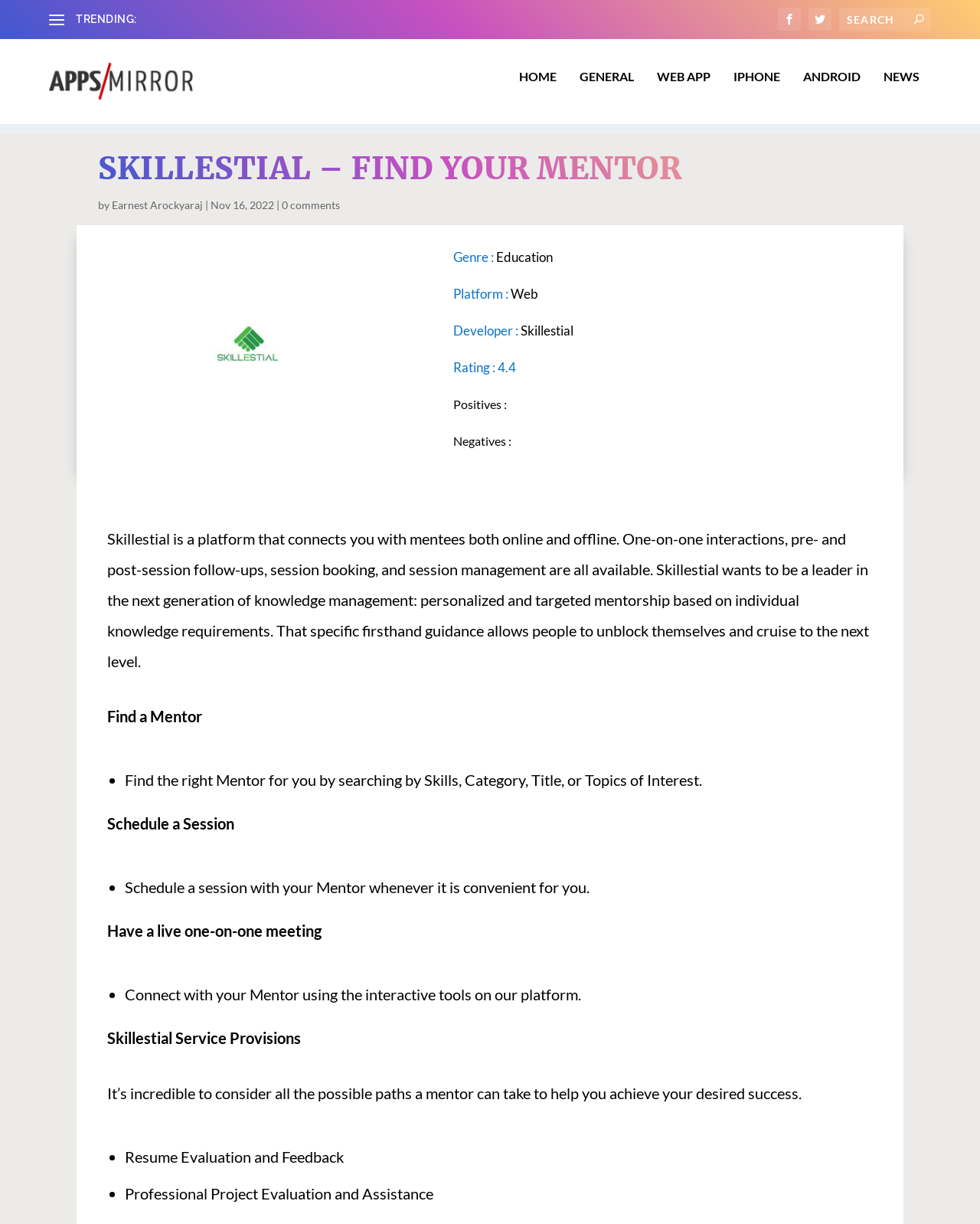Please locate the bounding box coordinates of the element that should be clicked to achieve the given instruction: "Read the review of Skillestial".

[0.1, 0.113, 0.9, 0.152]